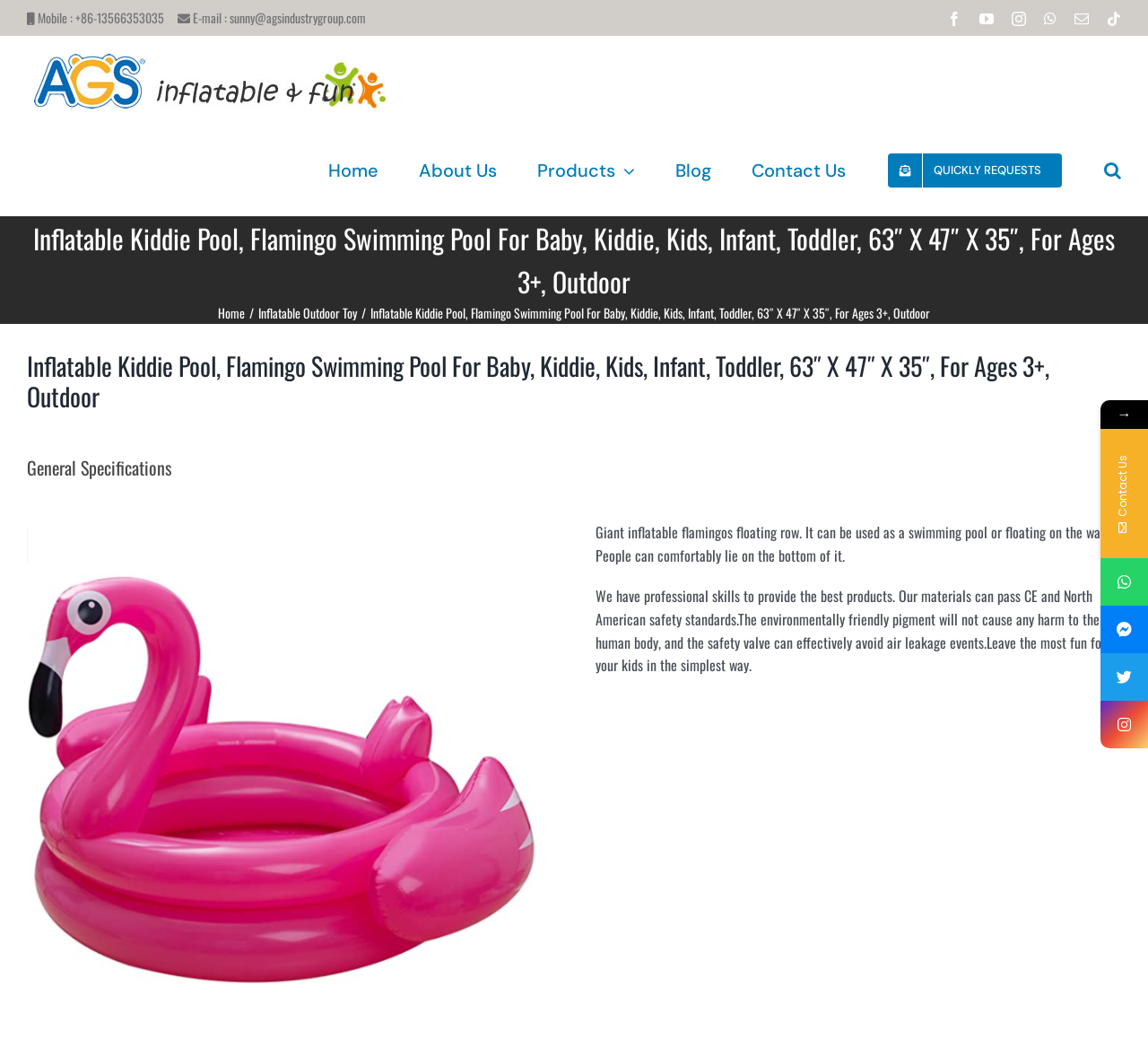Using the details in the image, give a detailed response to the question below:
What is the purpose of the safety valve in this product?

The safety valve in this product is designed to effectively avoid air leakage events, ensuring the safety and durability of the product.